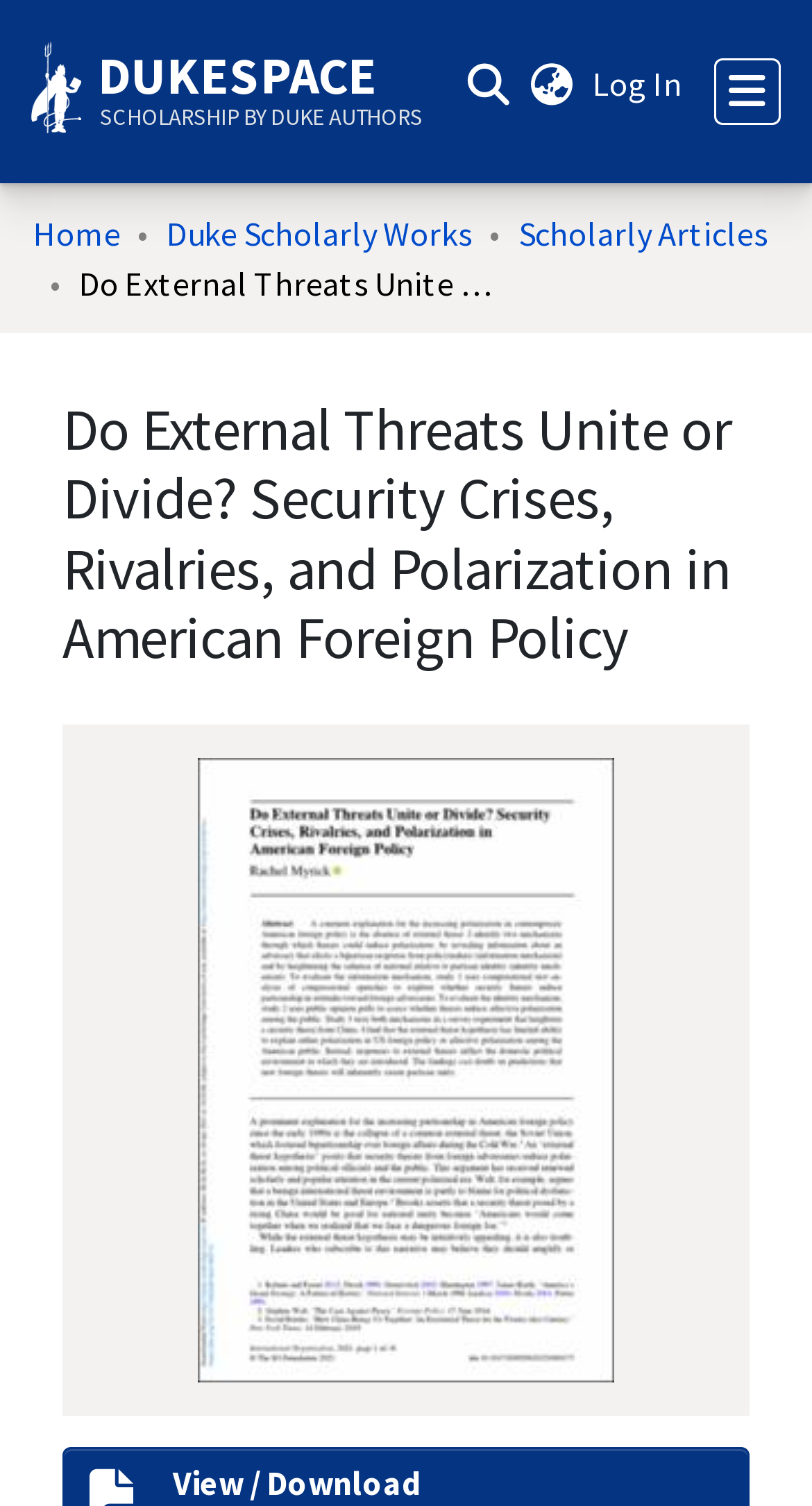Please specify the bounding box coordinates in the format (top-left x, top-left y, bottom-right x, bottom-right y), with values ranging from 0 to 1. Identify the bounding box for the UI component described as follows: DukeSpace Scholarship by Duke Authors

[0.121, 0.035, 0.521, 0.094]